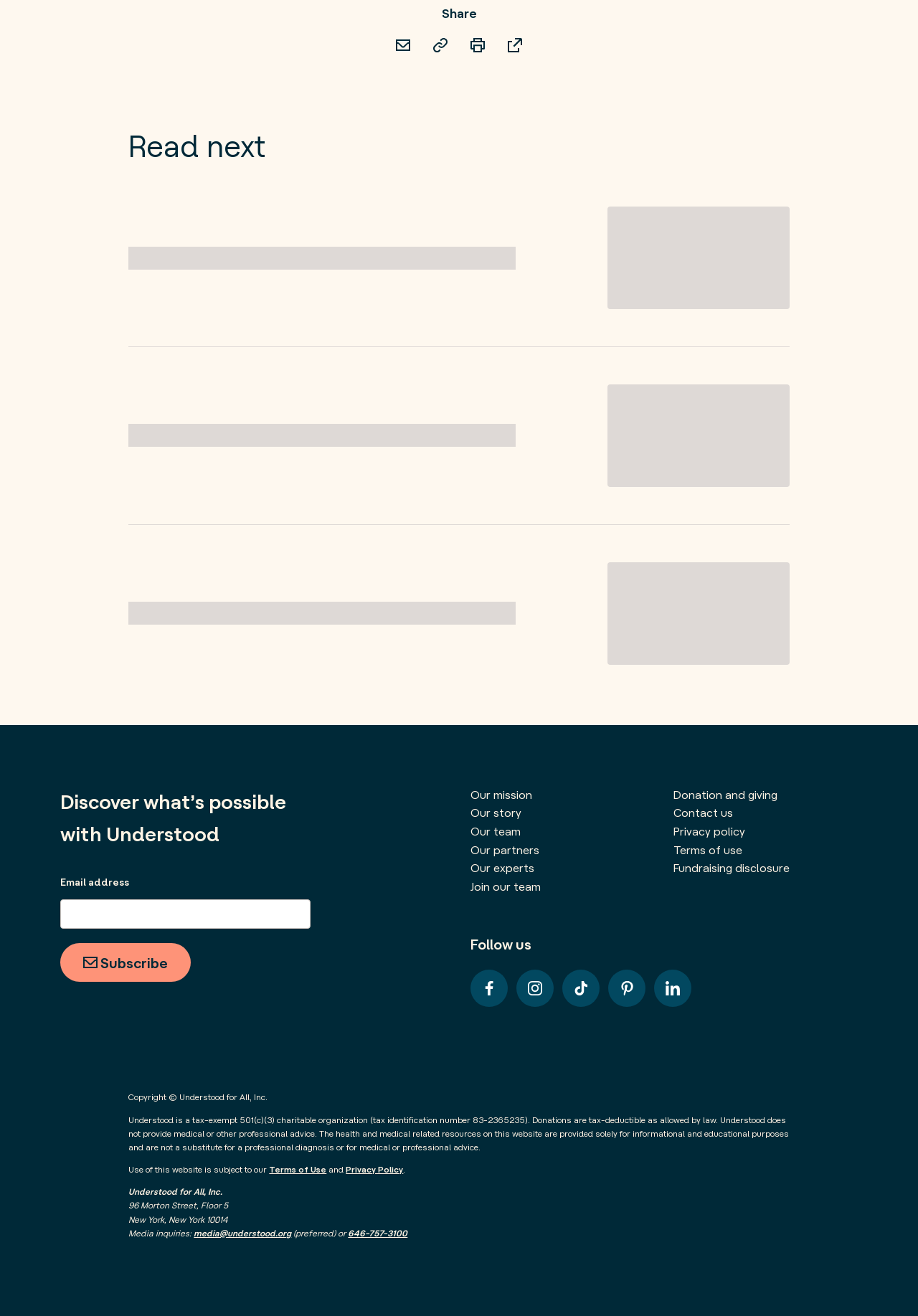Could you highlight the region that needs to be clicked to execute the instruction: "Subscribe"?

[0.066, 0.716, 0.208, 0.746]